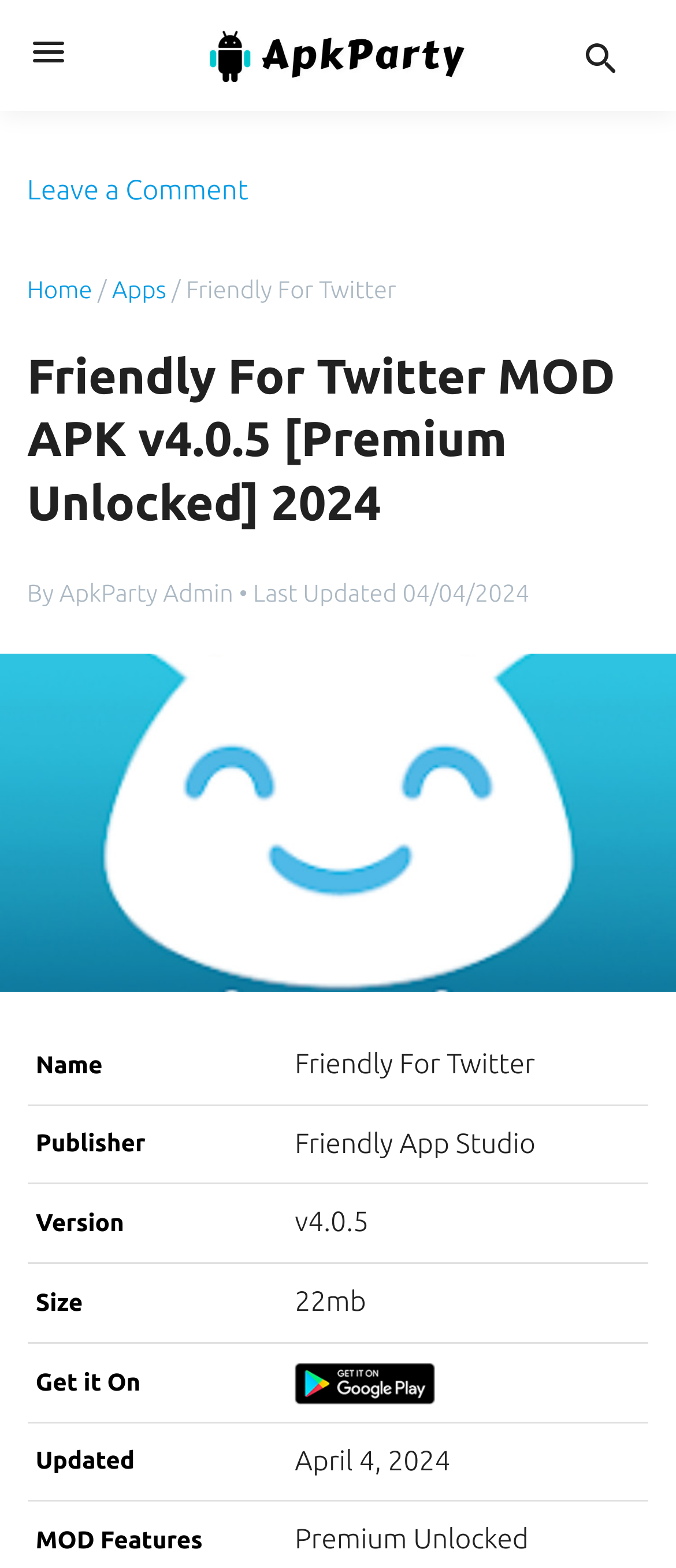Where can the app be downloaded from?
Answer the question in a detailed and comprehensive manner.

The app can be downloaded from Google Play, which is mentioned in the gridcell element under the 'Get it On' rowheader. There is also a link to Google Play with an image of the Google Play logo.